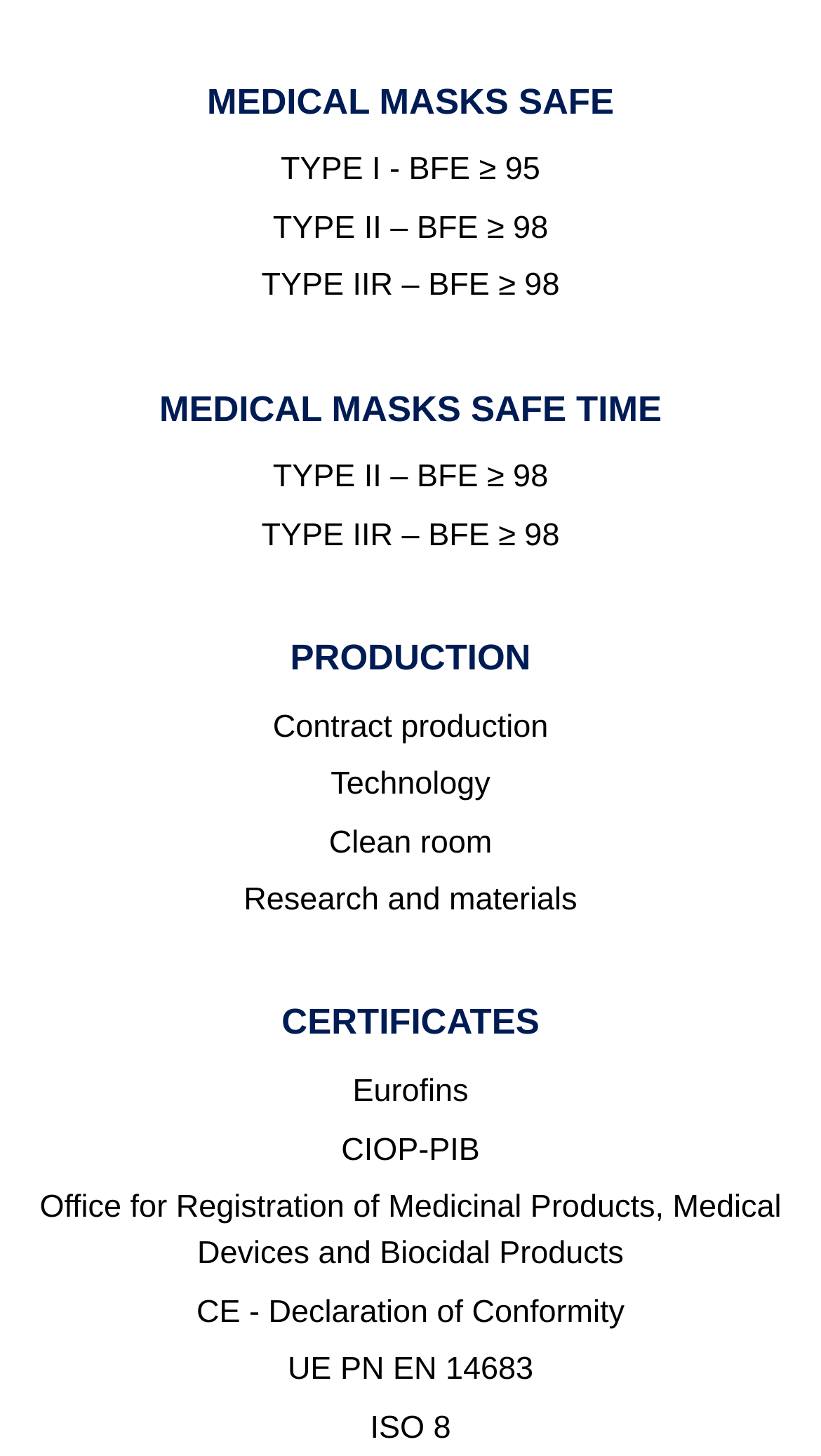Determine the bounding box coordinates of the section to be clicked to follow the instruction: "Explore ISO 8". The coordinates should be given as four float numbers between 0 and 1, formatted as [left, top, right, bottom].

[0.451, 0.968, 0.549, 0.993]